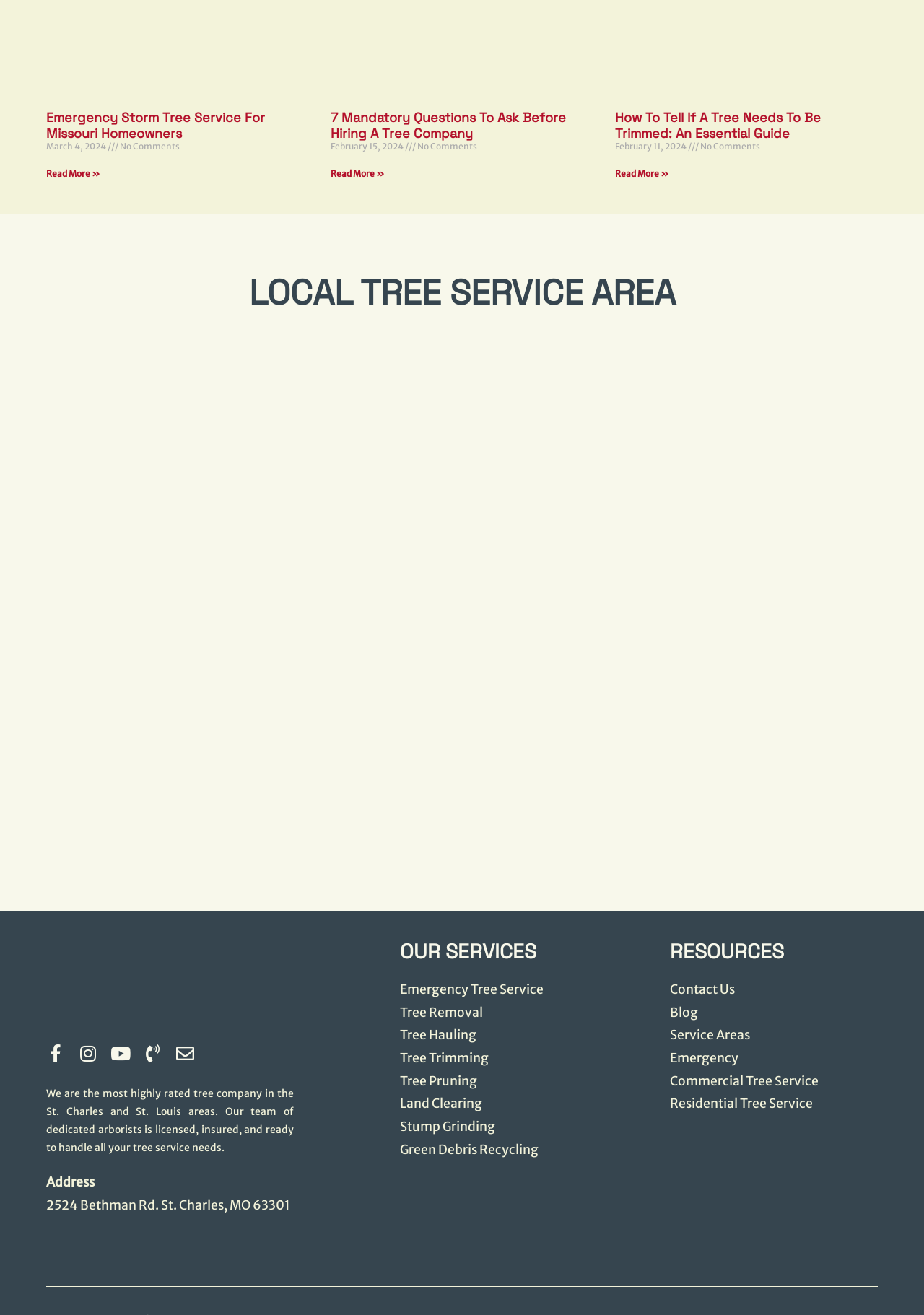Indicate the bounding box coordinates of the element that must be clicked to execute the instruction: "Read more about Emergency Storm Tree Service For Missouri Homeowners". The coordinates should be given as four float numbers between 0 and 1, i.e., [left, top, right, bottom].

[0.05, 0.128, 0.109, 0.136]